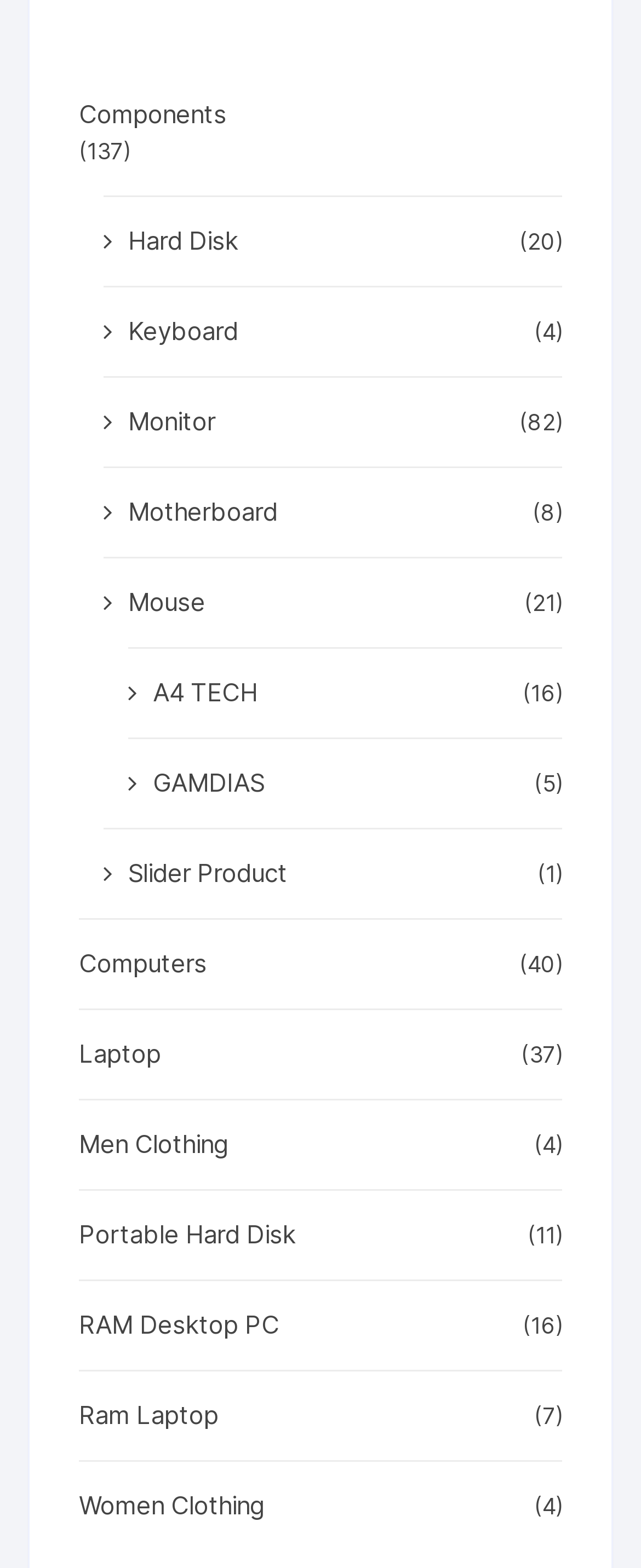Use the information in the screenshot to answer the question comprehensively: What is the product with the fewest items?

I looked at the numbers in parentheses next to each product and found that 'Slider Product' has the lowest number, which is 1.